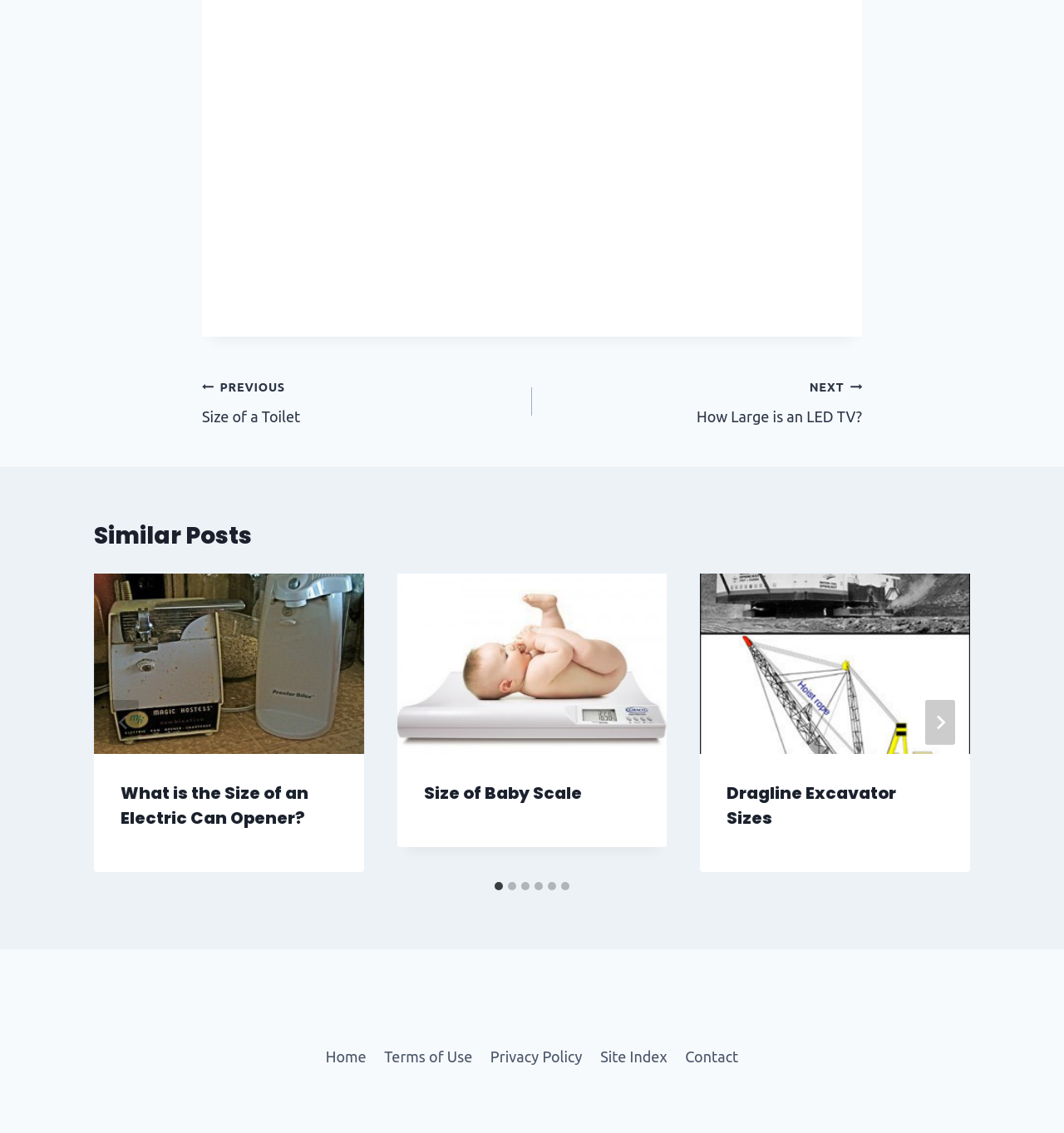Please determine the bounding box coordinates of the element to click in order to execute the following instruction: "Navigate to the 'Footer Navigation'". The coordinates should be four float numbers between 0 and 1, specified as [left, top, right, bottom].

[0.019, 0.918, 0.981, 0.947]